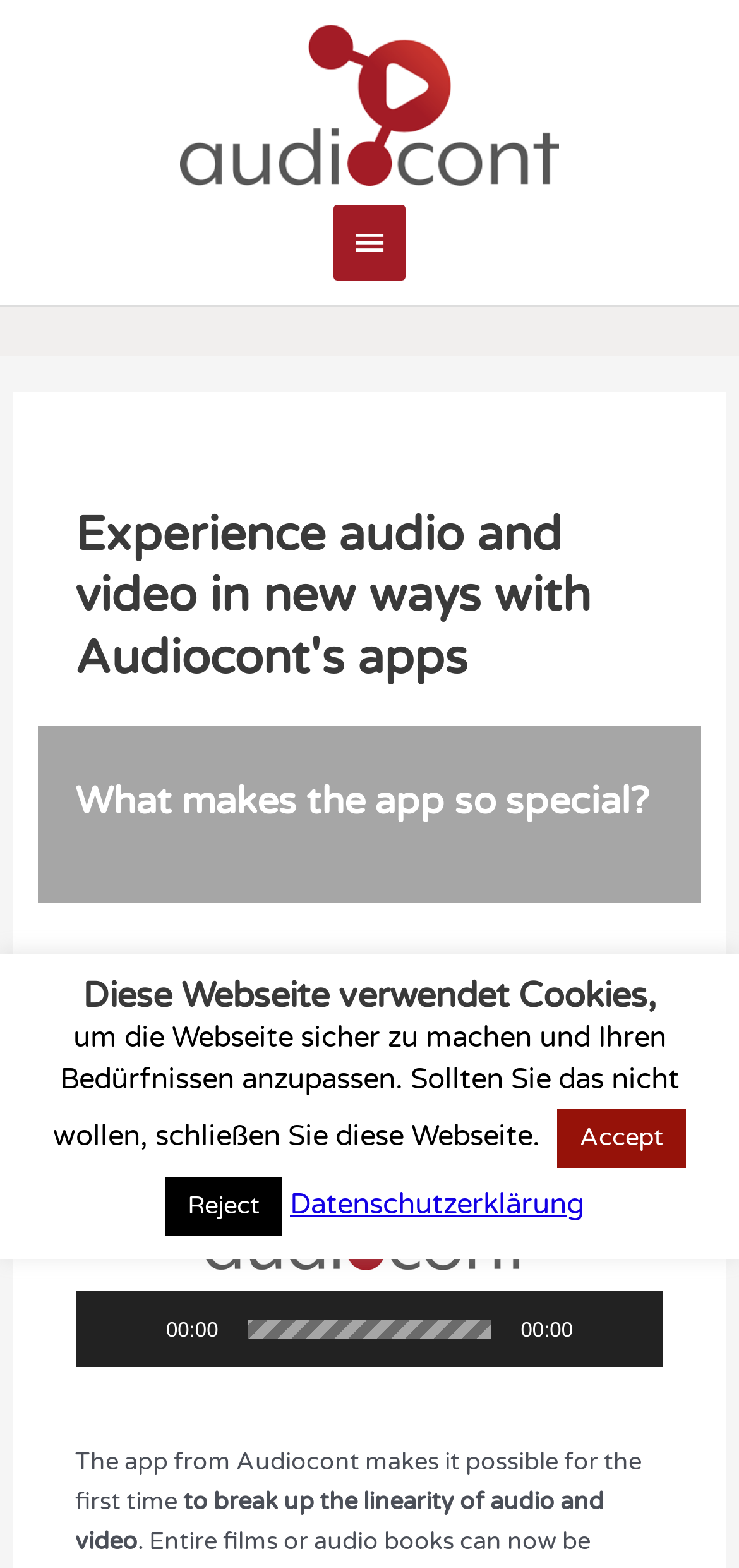Determine the bounding box coordinates of the section to be clicked to follow the instruction: "Open the main menu". The coordinates should be given as four float numbers between 0 and 1, formatted as [left, top, right, bottom].

[0.451, 0.131, 0.549, 0.179]